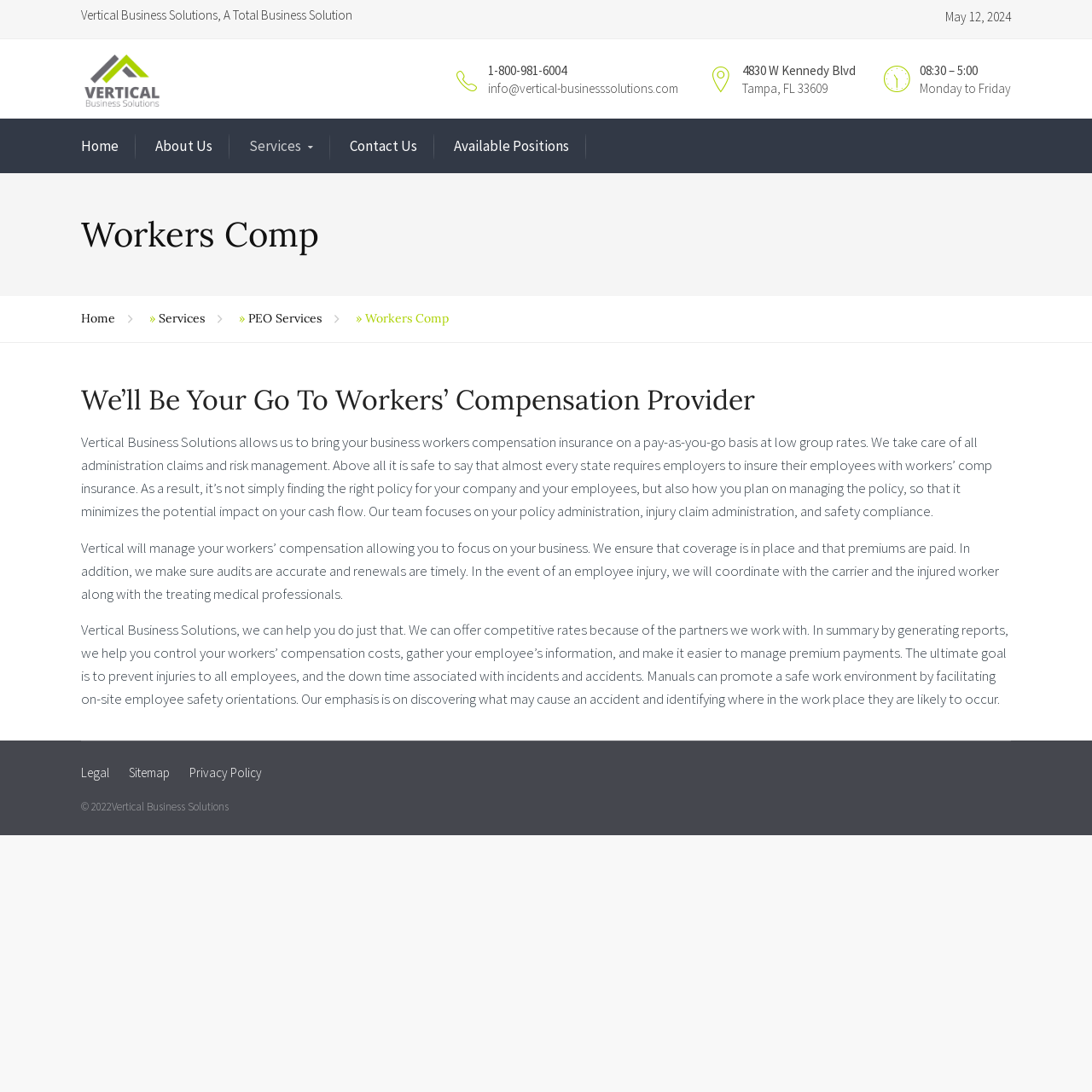Determine the bounding box coordinates of the area to click in order to meet this instruction: "Click on 'About Us'".

[0.142, 0.124, 0.195, 0.145]